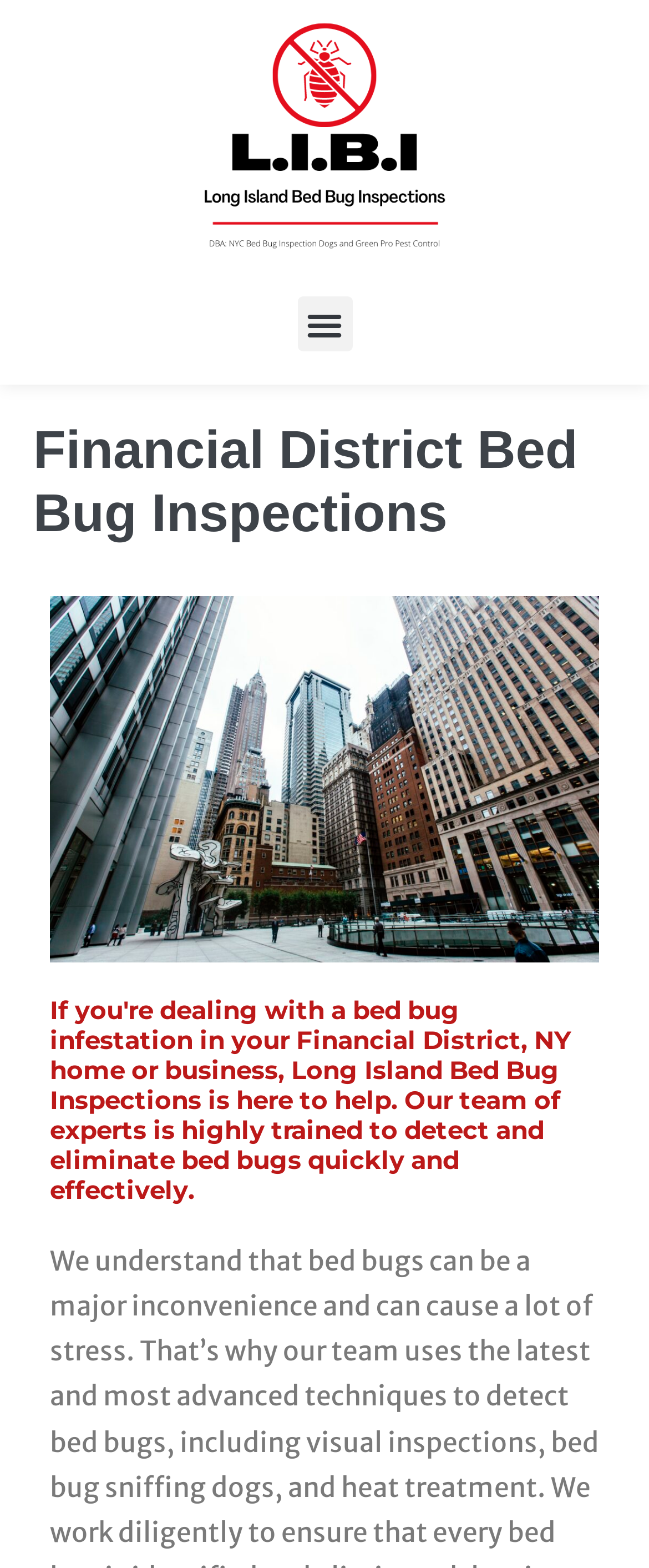Predict the bounding box of the UI element based on the description: "Menu". The coordinates should be four float numbers between 0 and 1, formatted as [left, top, right, bottom].

[0.458, 0.189, 0.542, 0.224]